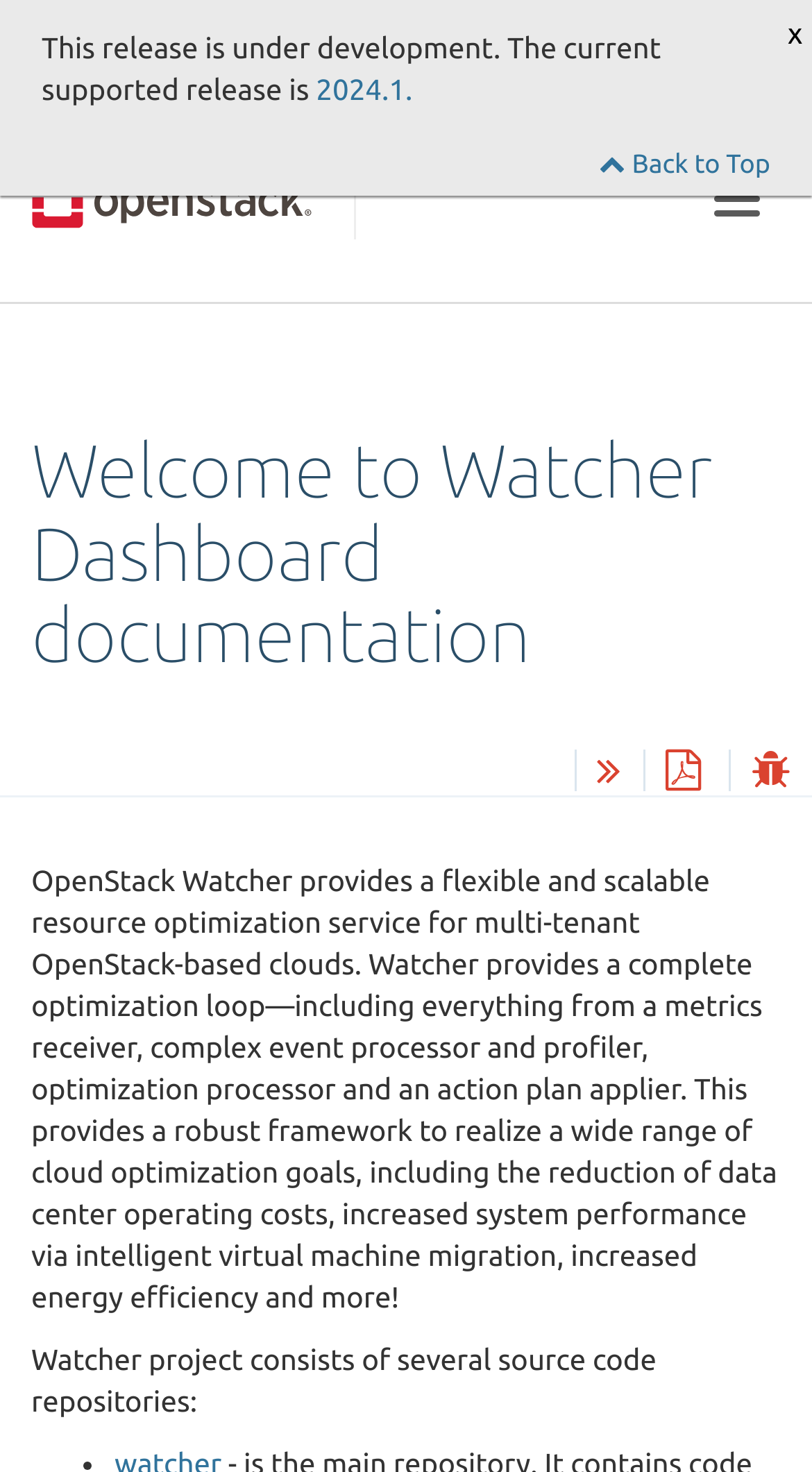Determine and generate the text content of the webpage's headline.

Welcome to Watcher Dashboard documentation